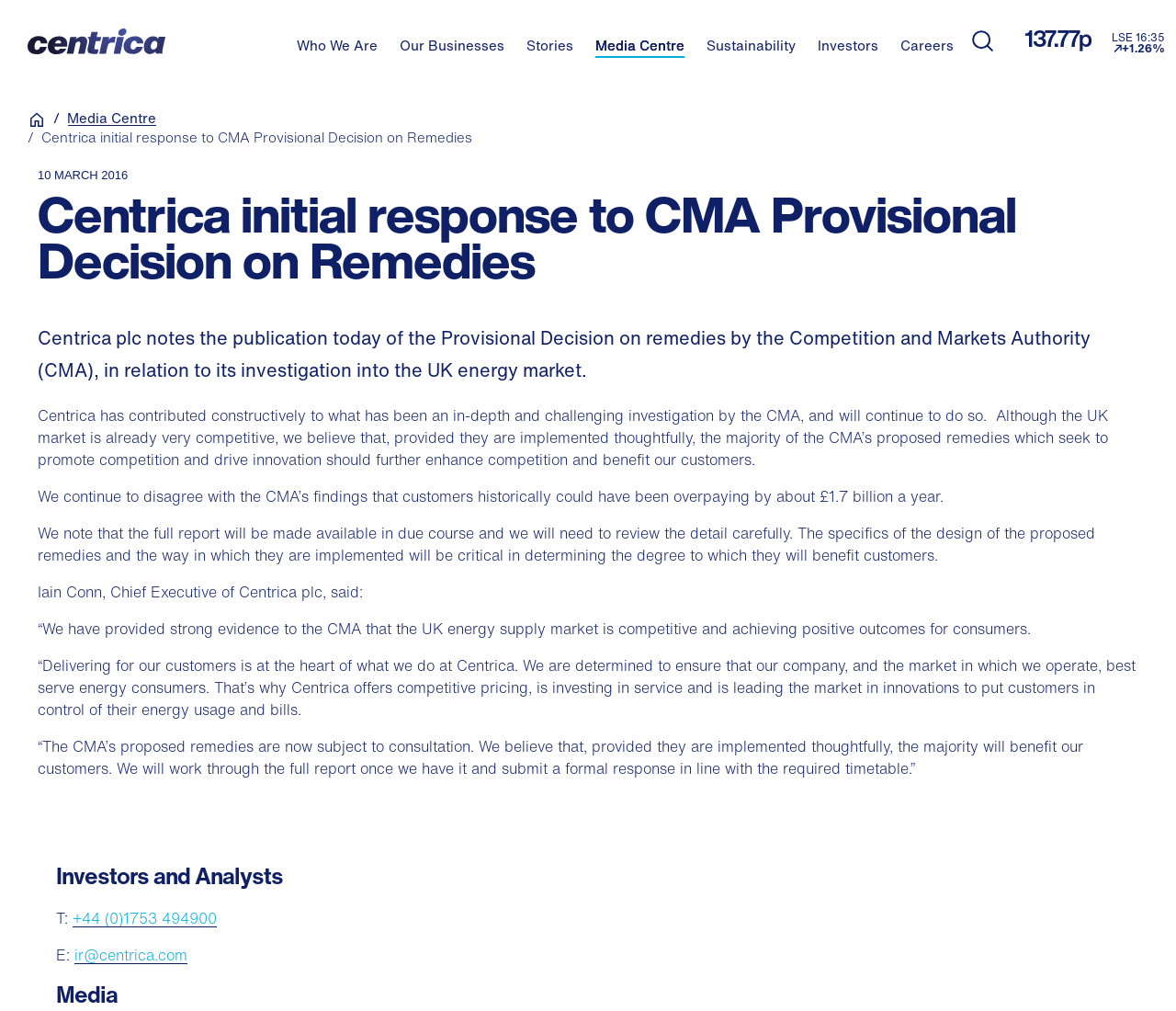Given the description of the UI element: "parent_node: Who We Are title="Home"", predict the bounding box coordinates in the form of [left, top, right, bottom], with each value being a float between 0 and 1.

[0.023, 0.028, 0.243, 0.054]